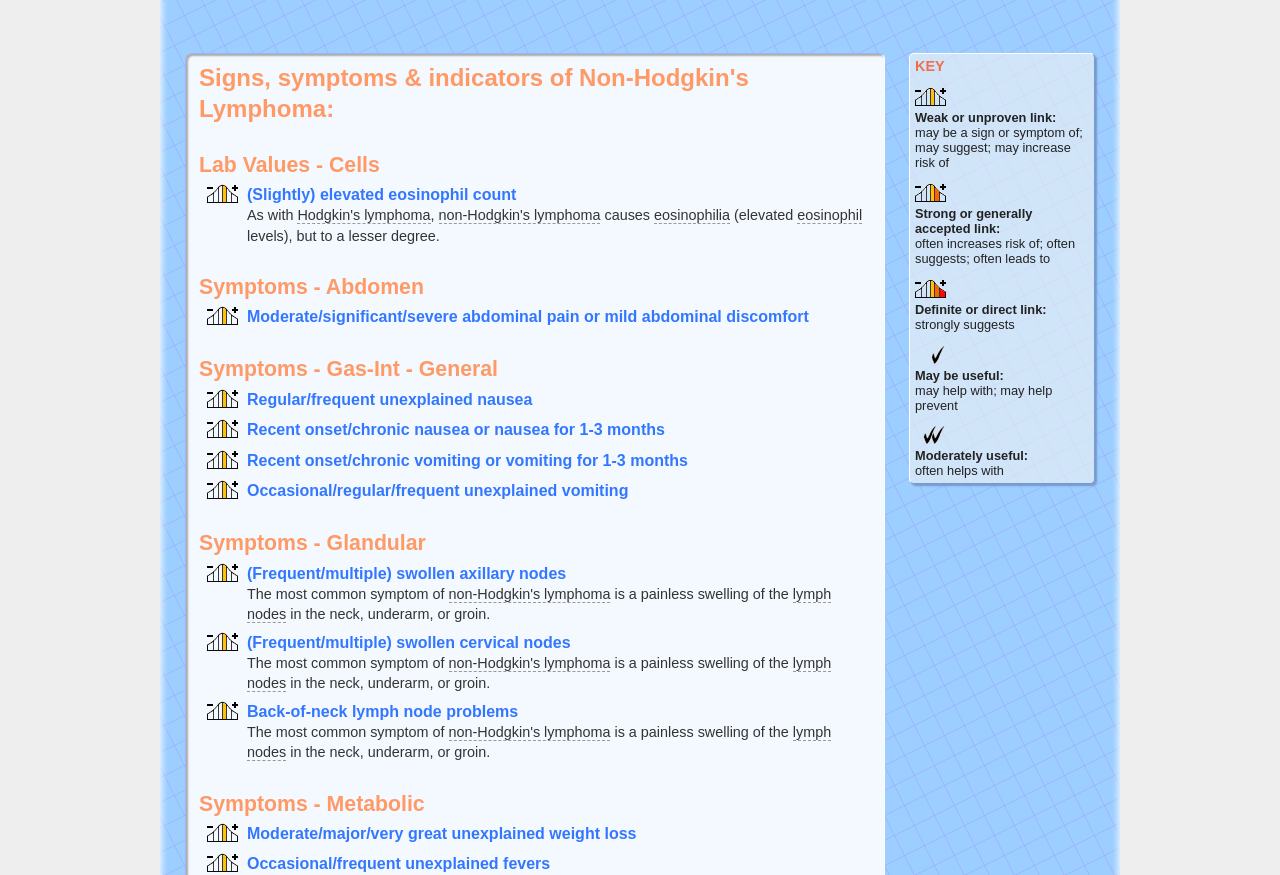Provide the bounding box coordinates in the format (top-left x, top-left y, bottom-right x, bottom-right y). All values are floating point numbers between 0 and 1. Determine the bounding box coordinate of the UI element described as: lymph nodes

[0.193, 0.669, 0.649, 0.712]